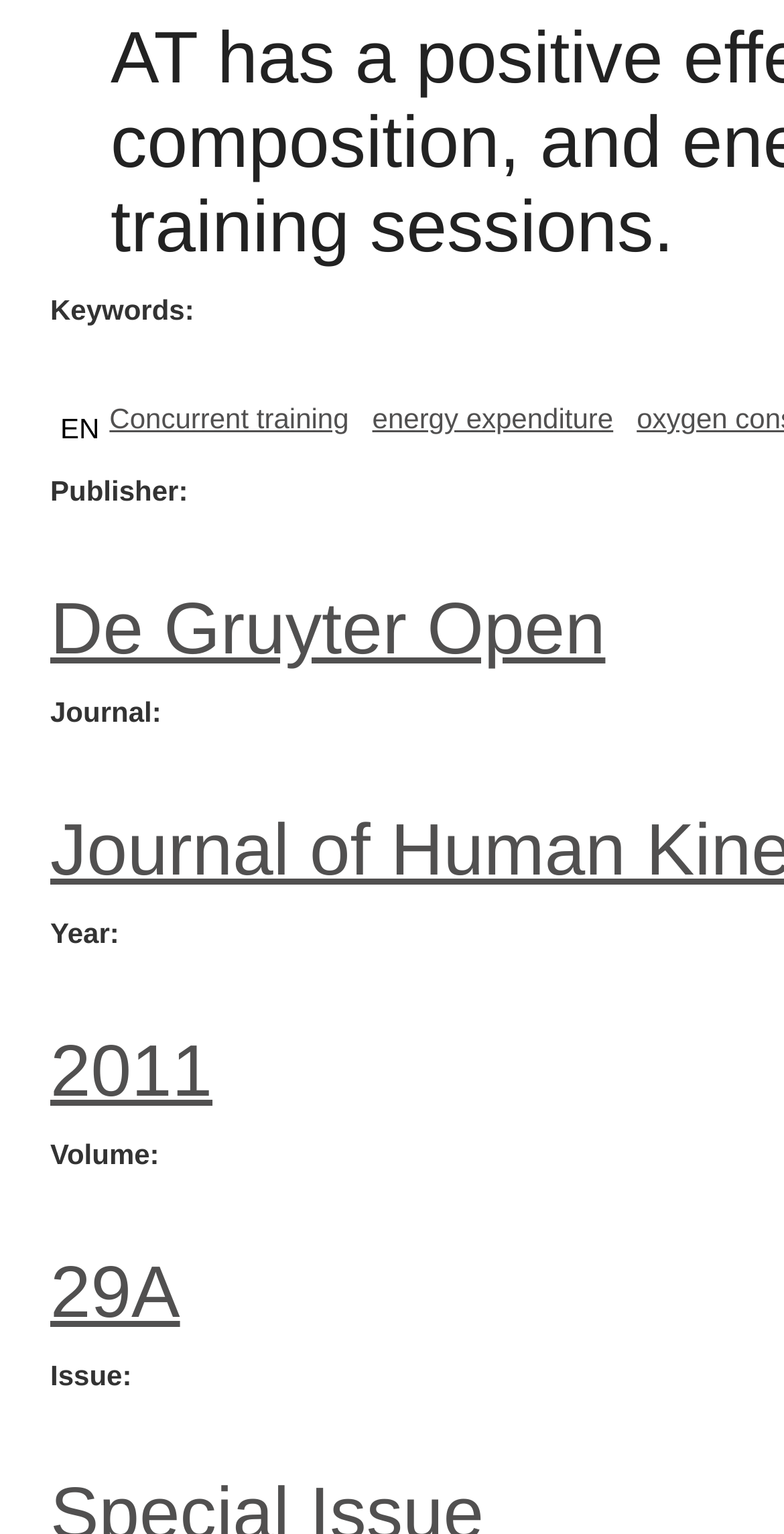Based on the element description 29A, identify the bounding box of the UI element in the given webpage screenshot. The coordinates should be in the format (top-left x, top-left y, bottom-right x, bottom-right y) and must be between 0 and 1.

[0.064, 0.815, 0.23, 0.869]